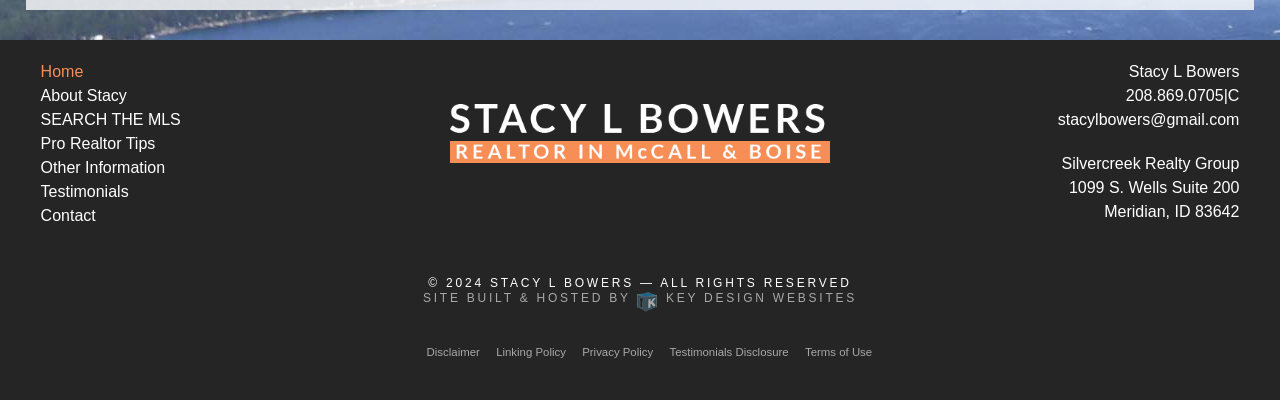Specify the bounding box coordinates of the area to click in order to follow the given instruction: "read disclaimer."

[0.327, 0.85, 0.381, 0.91]